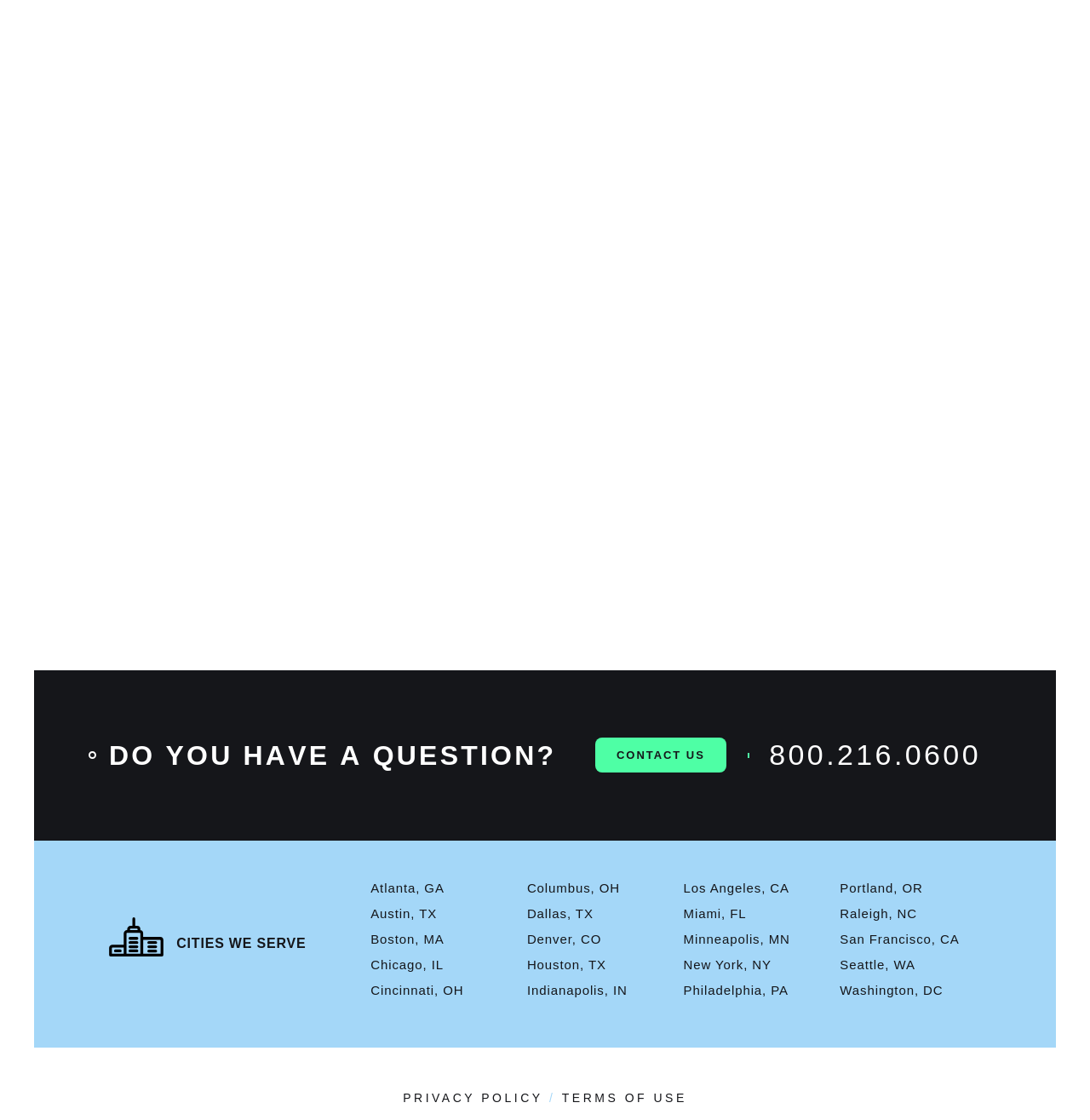Could you indicate the bounding box coordinates of the region to click in order to complete this instruction: "Go to Portland, OR".

[0.771, 0.787, 0.847, 0.798]